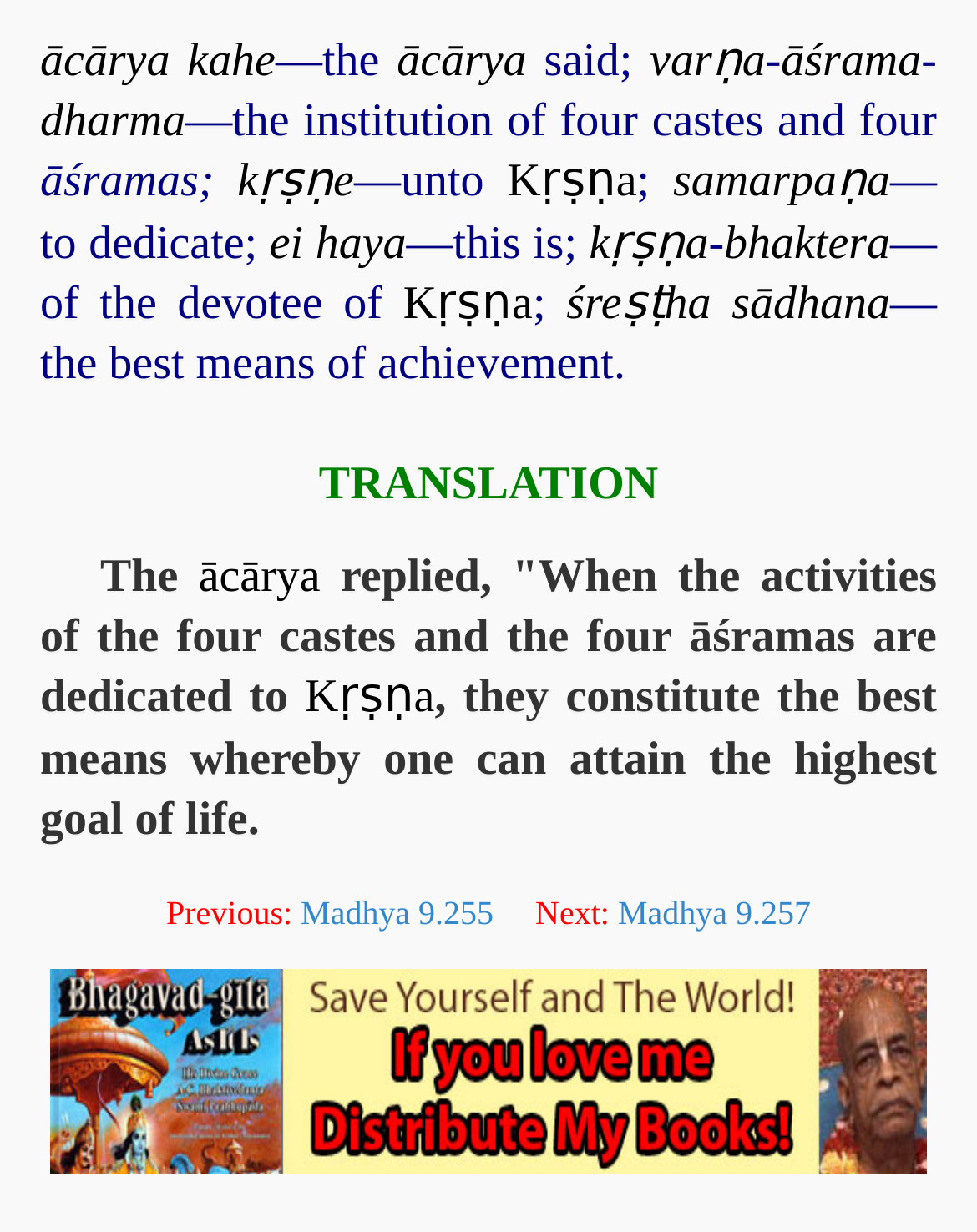Given the element description "parent_node: Search aria-label="Menu"" in the screenshot, predict the bounding box coordinates of that UI element.

None